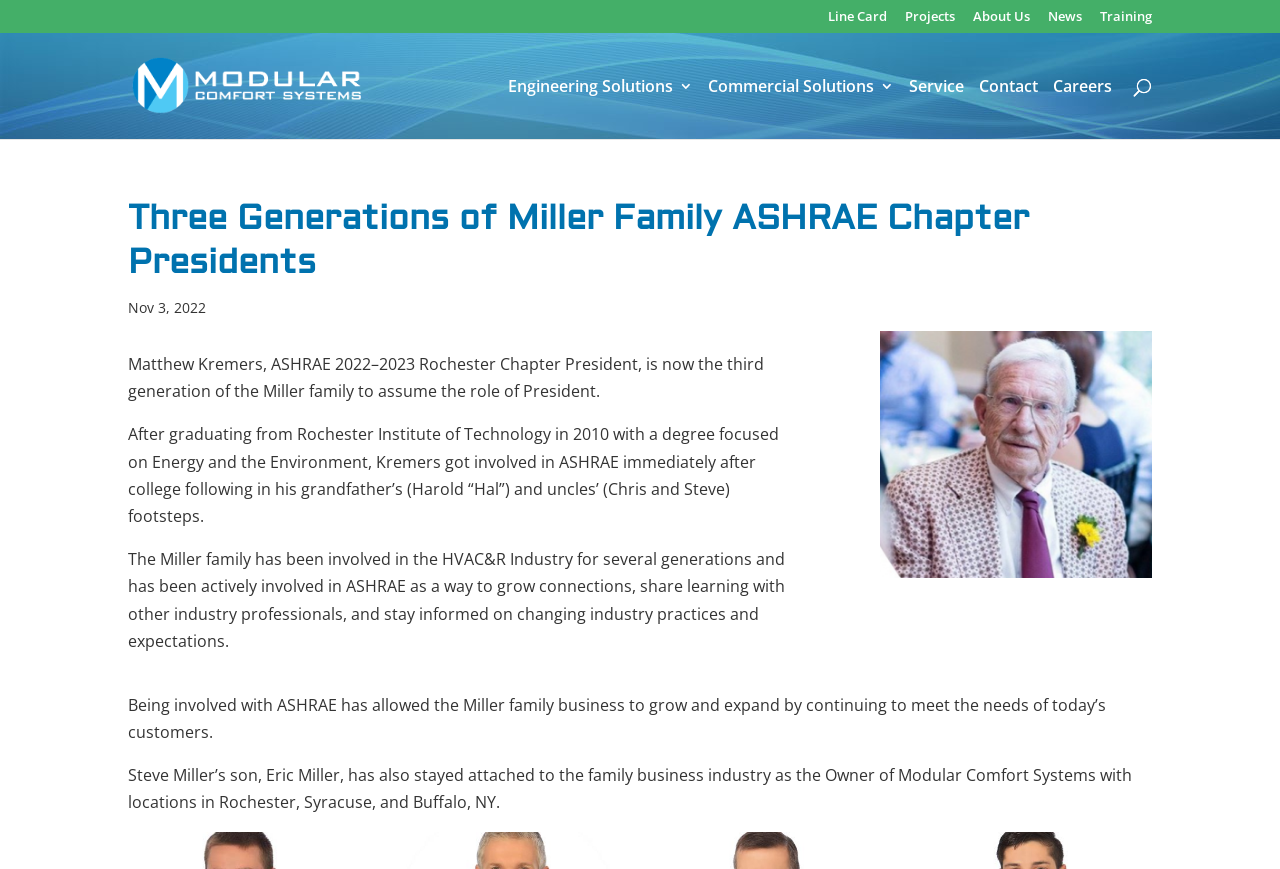Locate the bounding box of the UI element based on this description: "alt="Modular Comfort Systems"". Provide four float numbers between 0 and 1 as [left, top, right, bottom].

[0.103, 0.084, 0.337, 0.109]